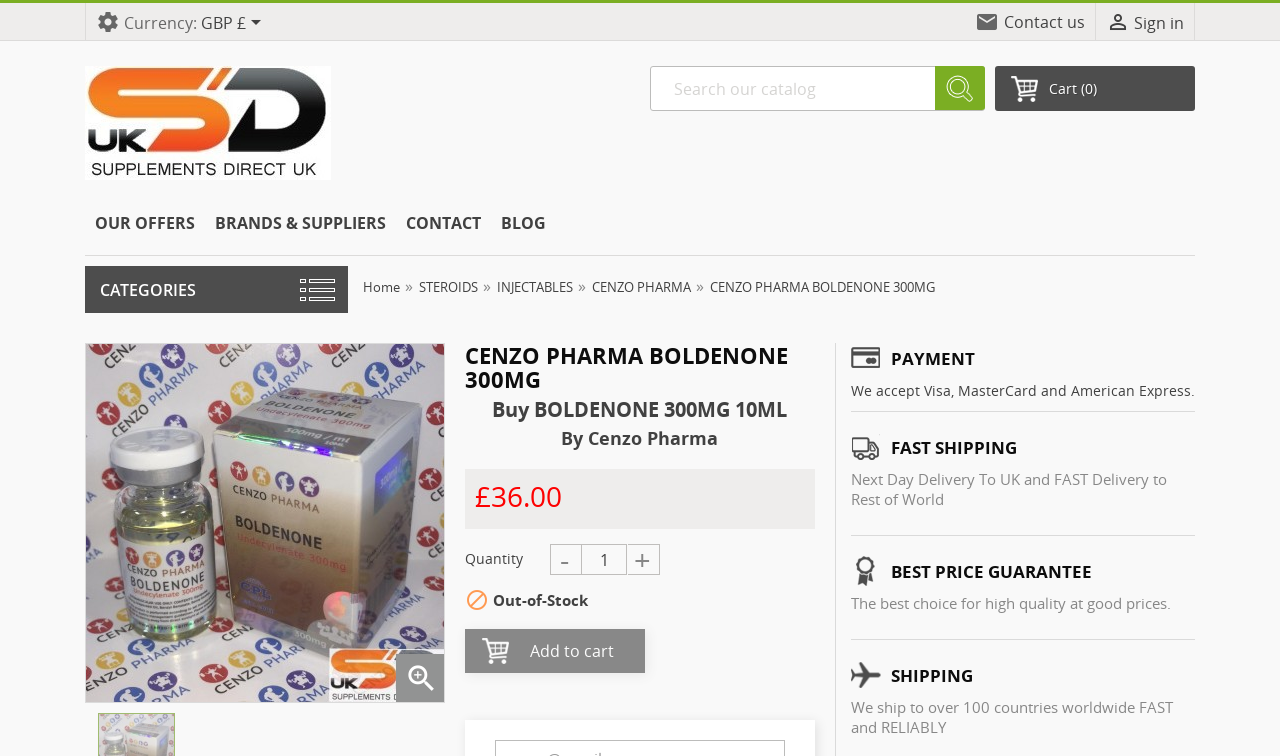Identify the bounding box coordinates necessary to click and complete the given instruction: "Sign in to your account".

[0.864, 0.016, 0.925, 0.045]